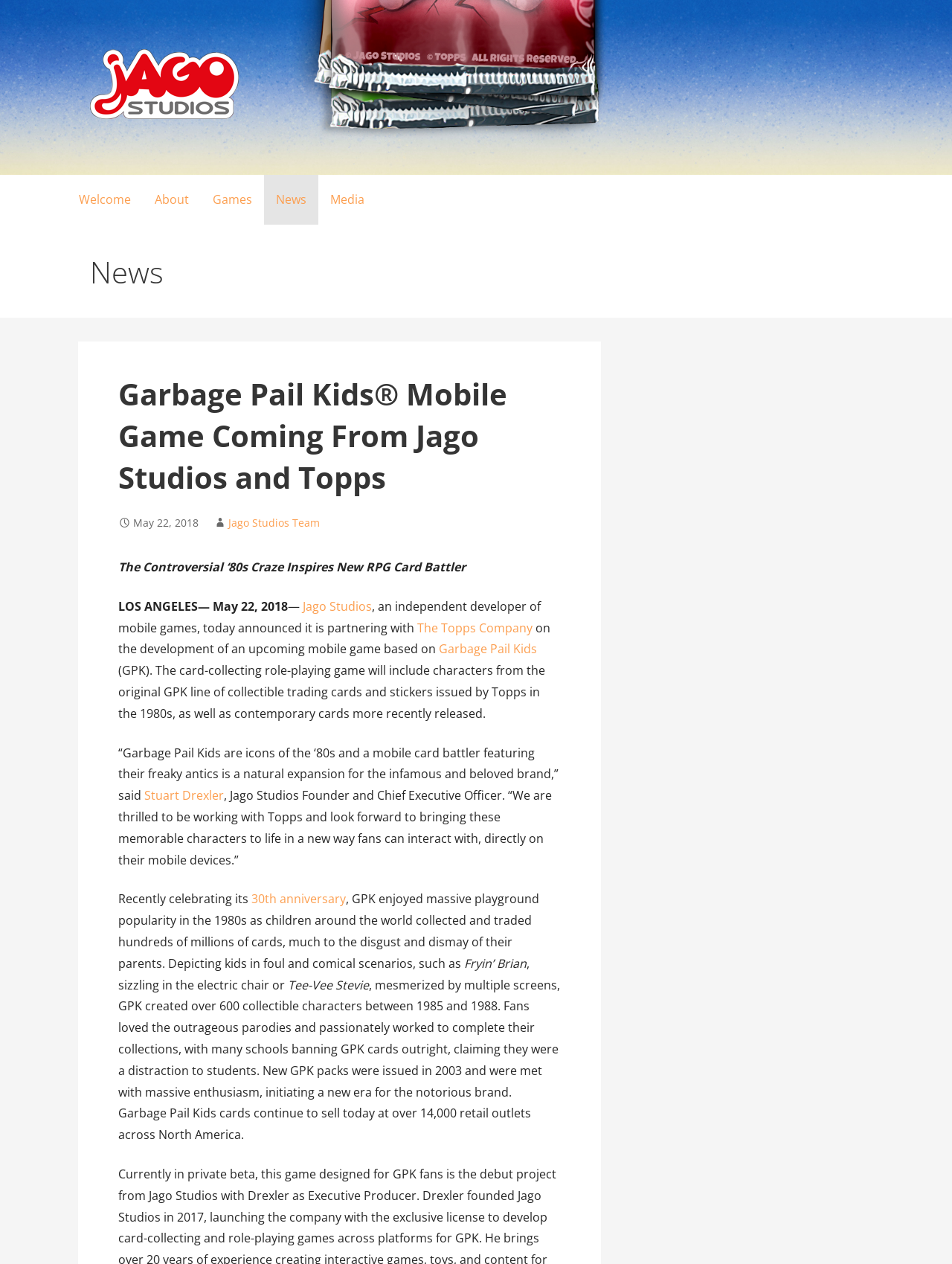Find and generate the main title of the webpage.

Garbage Pail Kids® Mobile Game Coming From Jago Studios and Topps